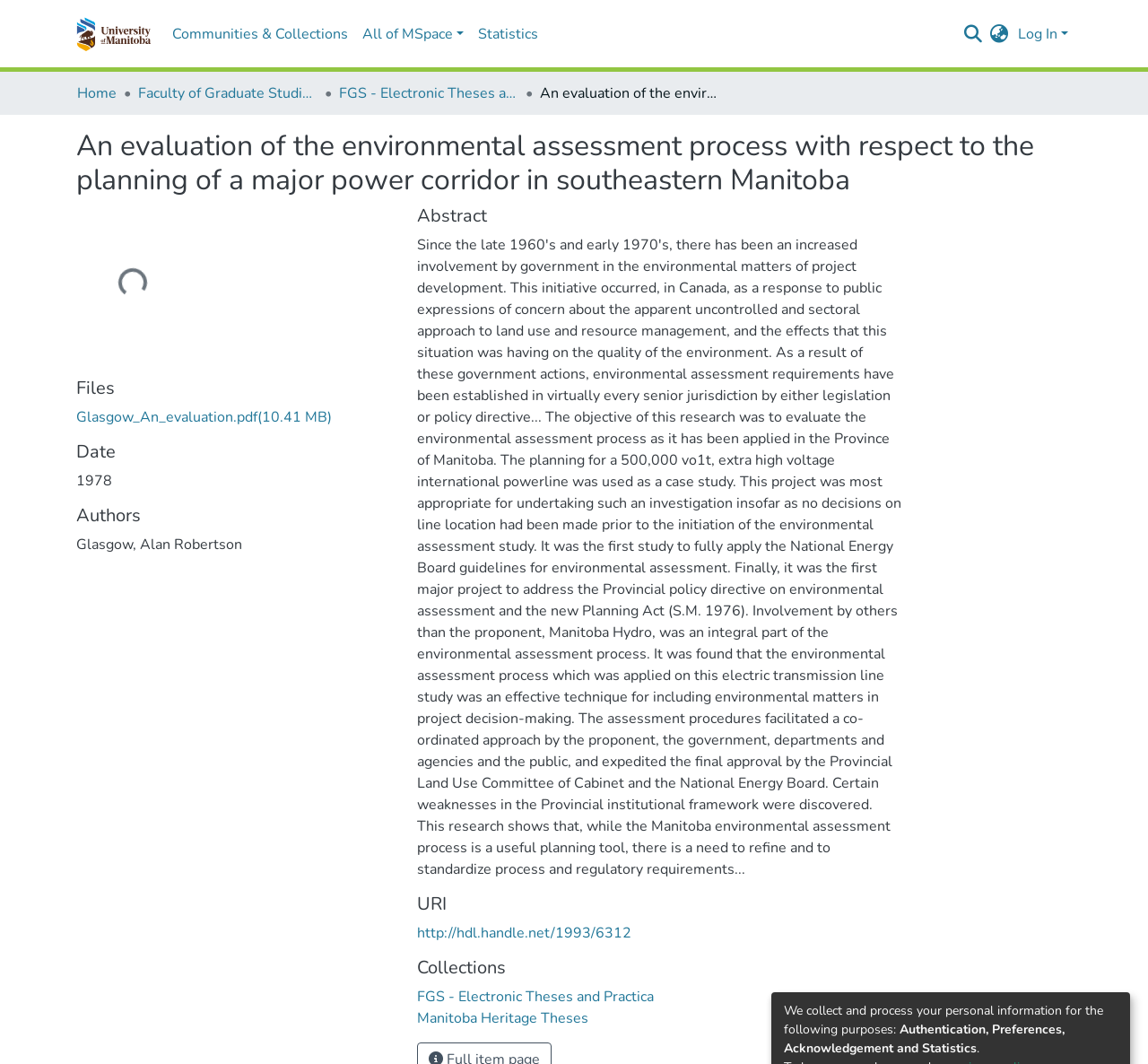Please provide a comprehensive answer to the question based on the screenshot: What is the file size of the Glasgow_An_evaluation.pdf file?

I found the answer by looking at the 'Files' section, where I saw a link with the text 'Glasgow_An_evaluation.pdf(10.41 MB)' and its bounding box coordinates [0.066, 0.382, 0.289, 0.401], which indicates the file size.